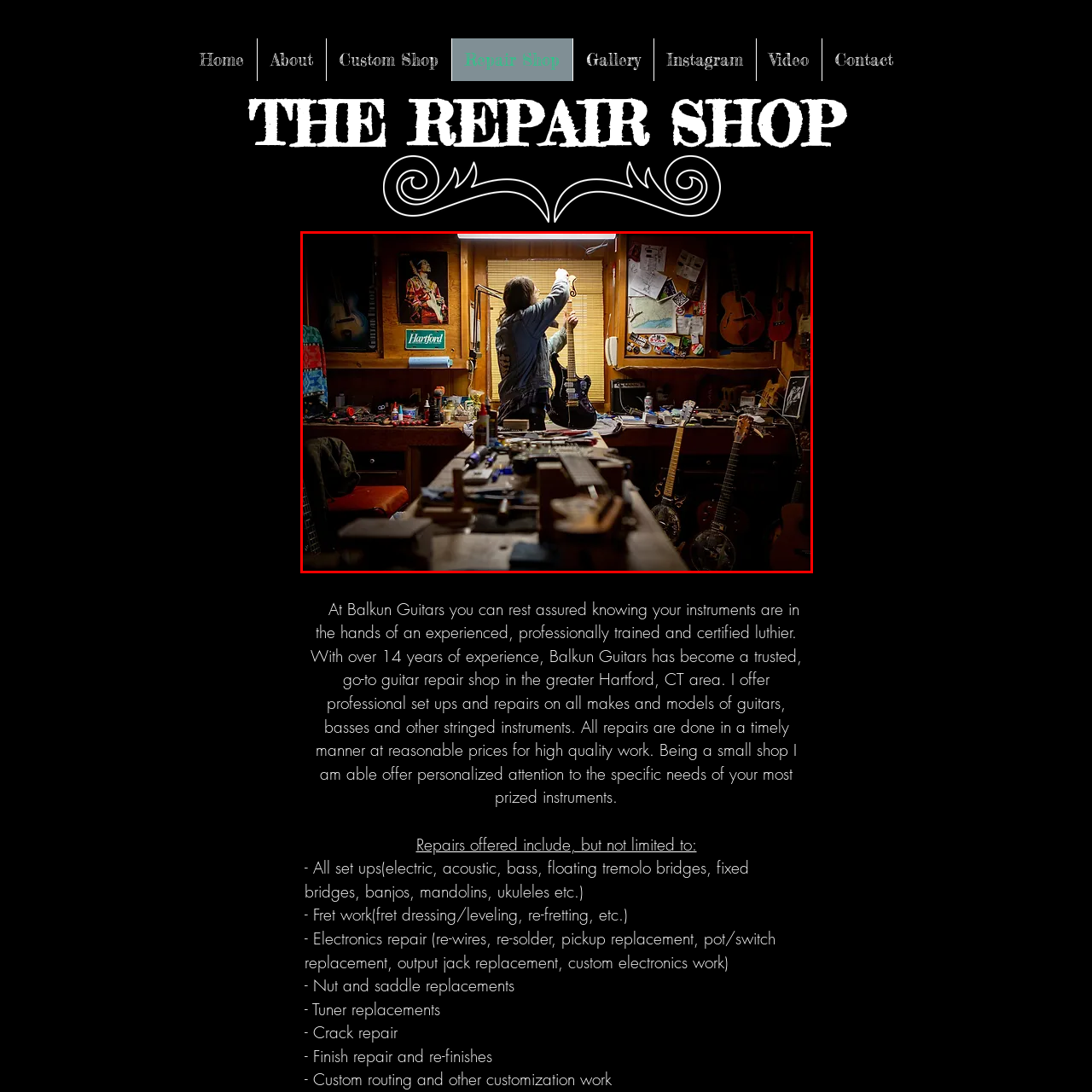Elaborate on the scene depicted inside the red bounding box.

In this inviting scene from a guitar repair shop, an experienced luthier is captured mid-action, adjusting a bright light above a workbench filled with various tools and guitar components. The workshop, adorned with acoustic and electric guitars, showcases a rich atmosphere of creativity and craftsmanship. Sunlight filters through the window blinds, illuminating the workspace and reflecting the warmth of the wooden interior. Surrounding the luthier are scattered items, including sheets of notes and project ideas, emphasizing the personalized attention given to each instrument. This environment exemplifies passion for guitar repair, highlighting the meticulous work and dedication involved in restoring and maintaining musical instruments for clients.